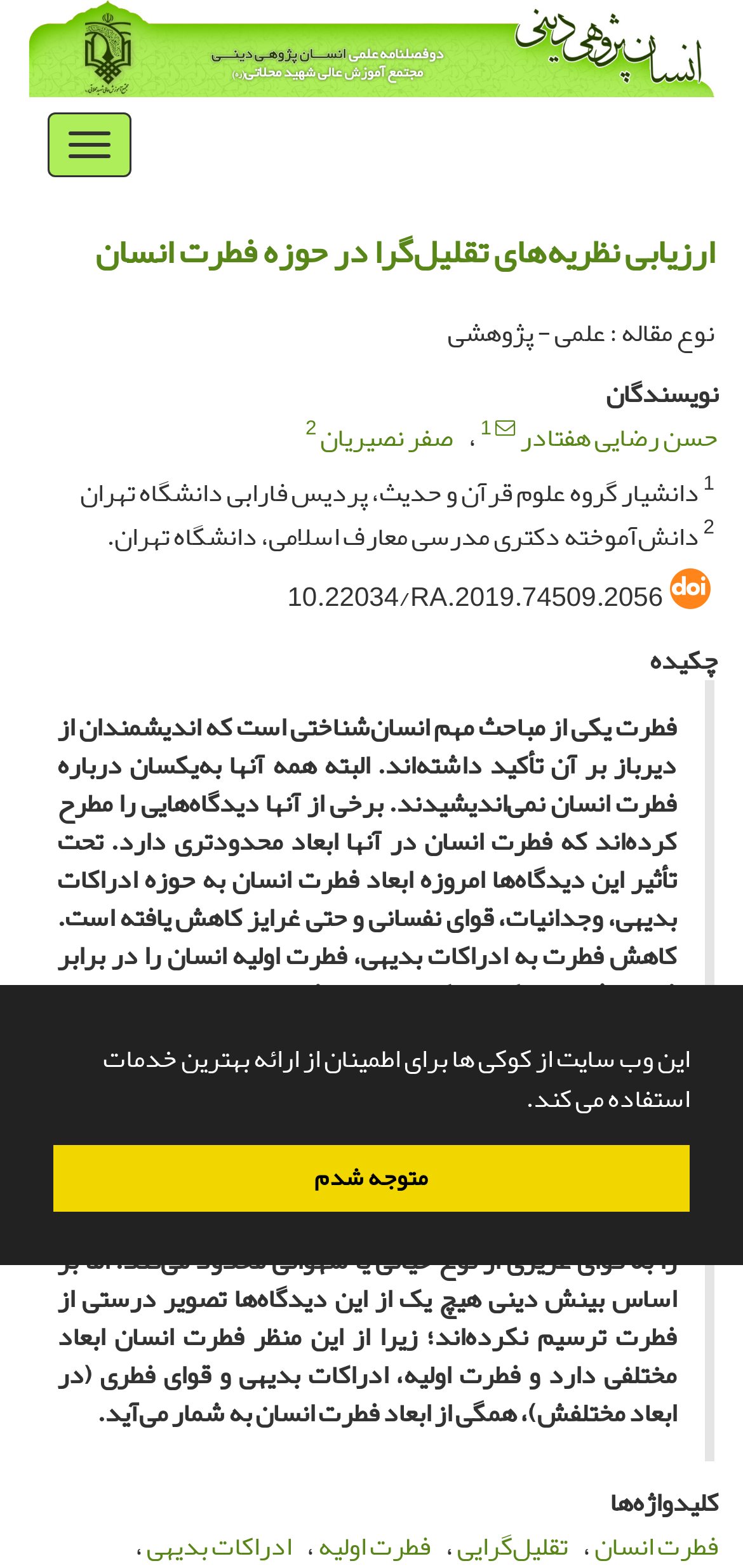How many authors are listed?
Provide an in-depth and detailed explanation in response to the question.

I counted the number of authors listed under the 'نویسندگان' section, which are 'حسن رضایی هفتادر' and 'صفر نصیریان', and found that there are two authors.